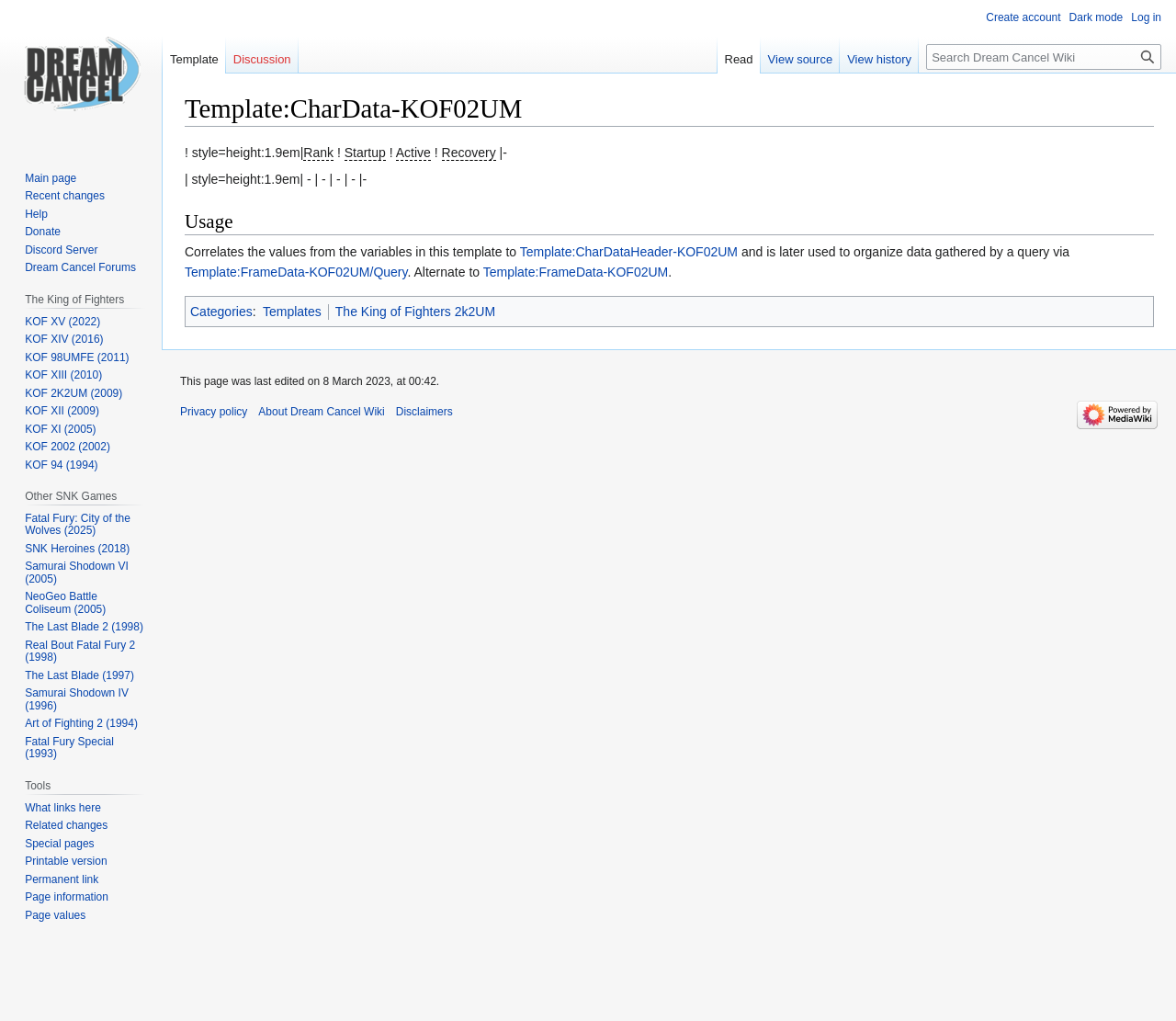Look at the image and answer the question in detail:
What is the purpose of the 'Template:CharDataHeader-KOF02UM' link?

The 'Template:CharDataHeader-KOF02UM' link is located in the 'Usage' section of the page. According to the text, it is used to organize data gathered by a query via 'Template:FrameData-KOF02UM/Query'.